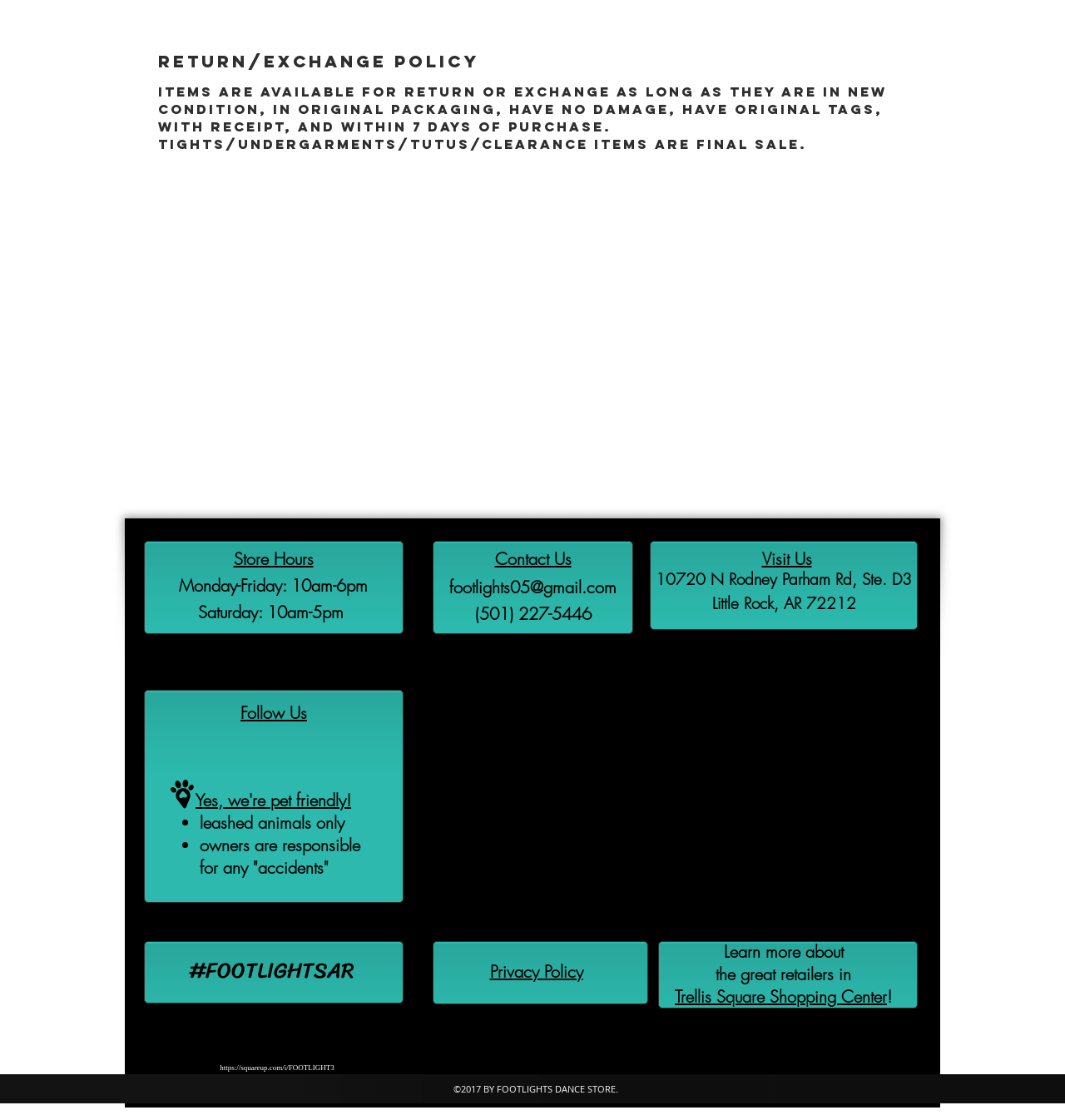Find the bounding box coordinates of the element I should click to carry out the following instruction: "Learn more about Trellis Square Shopping Center".

[0.634, 0.88, 0.833, 0.9]